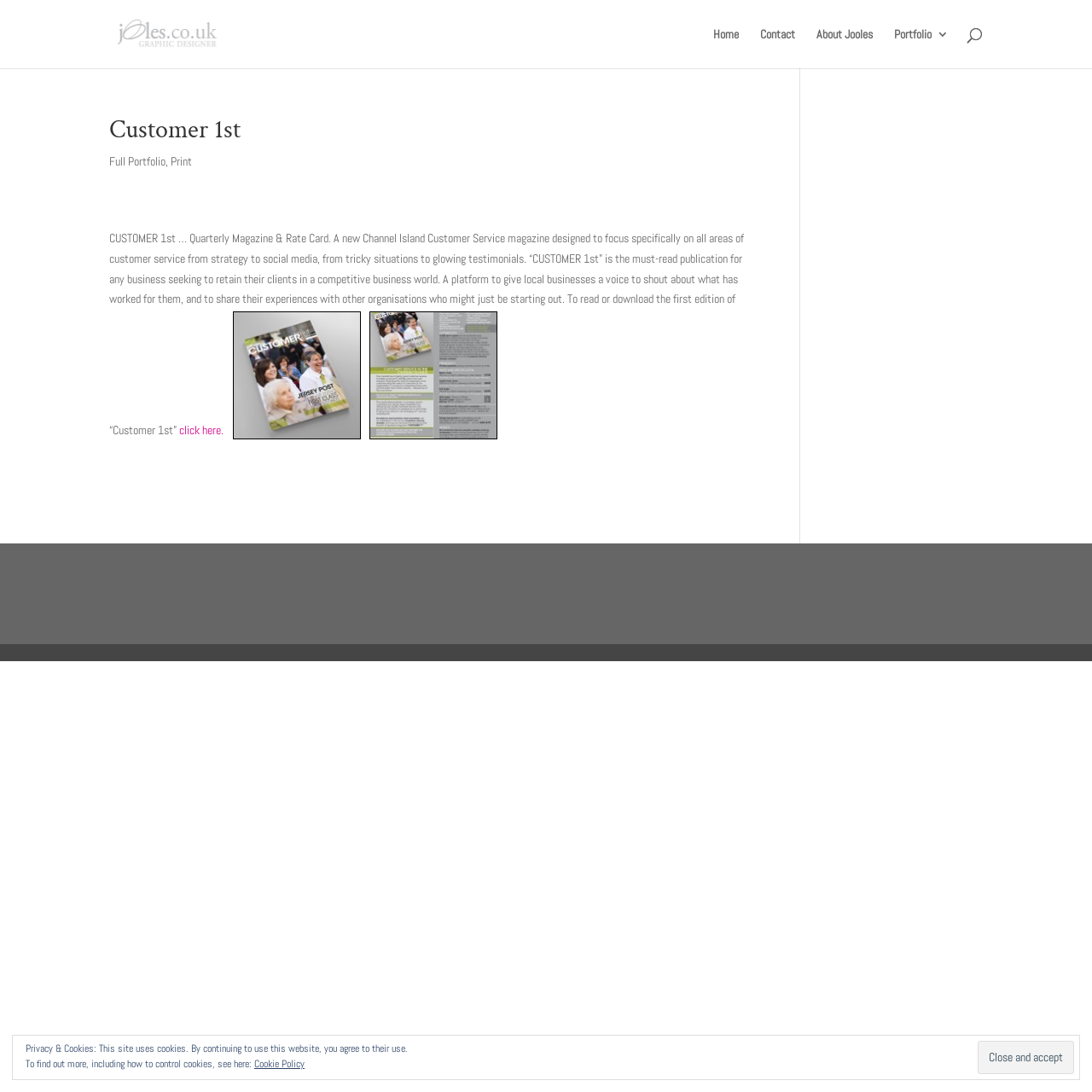Answer succinctly with a single word or phrase:
What is the purpose of the 'Customer 1st' magazine?

To share customer service experiences